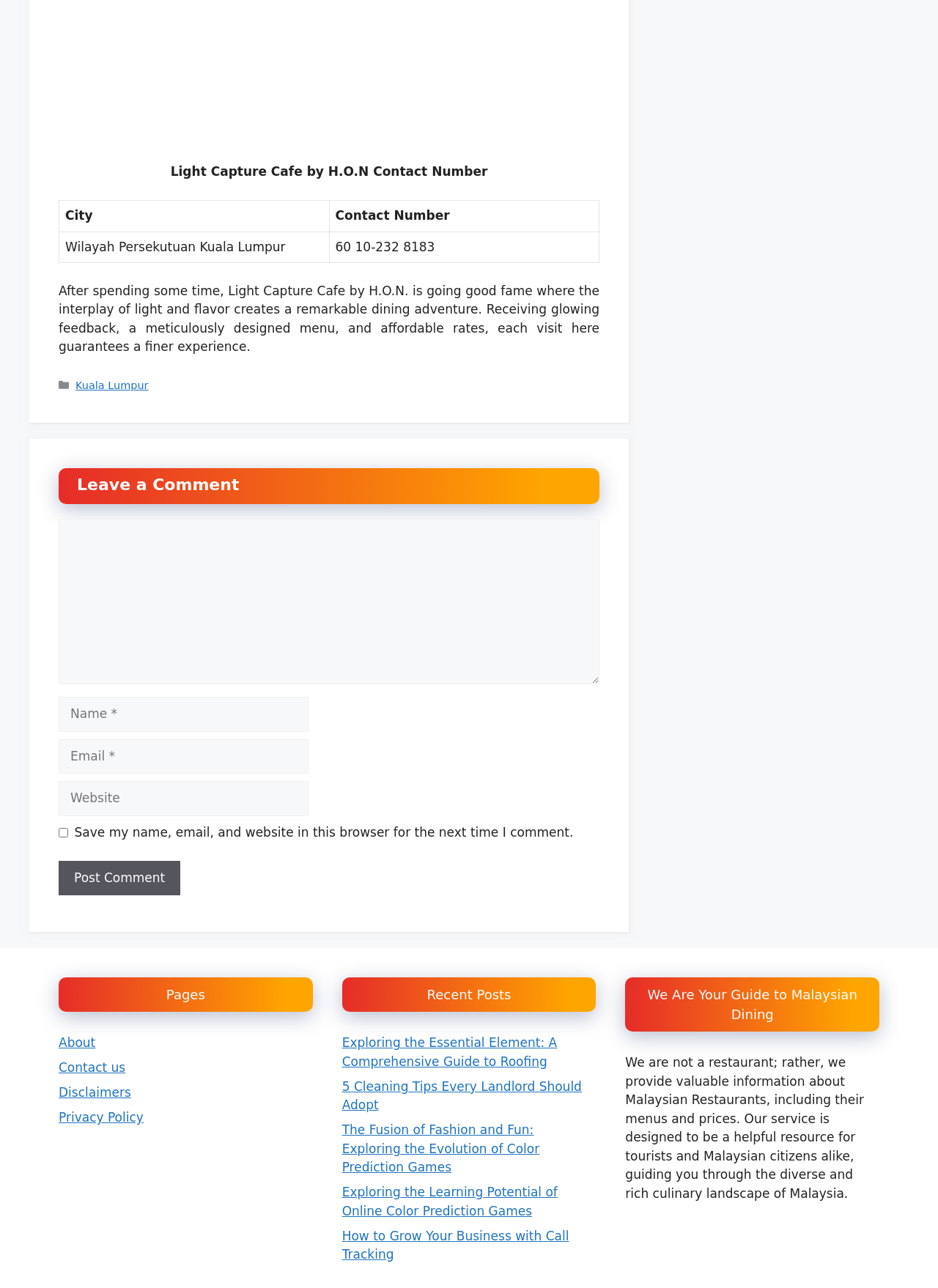Respond to the following question with a brief word or phrase:
What is the contact number of Light Capture Cafe by H.O.N?

60 10-232 8183